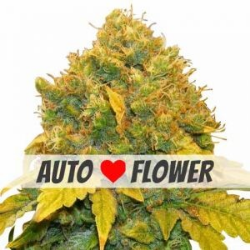Elaborate on the various elements present in the image.

The image showcases a robust cannabis plant prominently featuring dense, green buds contrasted by vibrant orange pistils, indicative of a mature flowering stage. Overlaying the image is the playful text "AUTO ♥ FLOWER," emphasizing the auto-flowering characteristic of this cannabis strain. Auto-flowering seeds, such as the Banana Kush variant highlighted in the text near the image, are designed for ease of cultivation, requiring minimal experience to achieve a successful harvest. These seeds enable growers to enjoy a bountiful yield in a relatively short period, ensuring consistent production throughout the growing season. Perfect for both novice and seasoned cultivators, these plants embody rapid growth and resilience, making them ideal for diverse growing conditions.